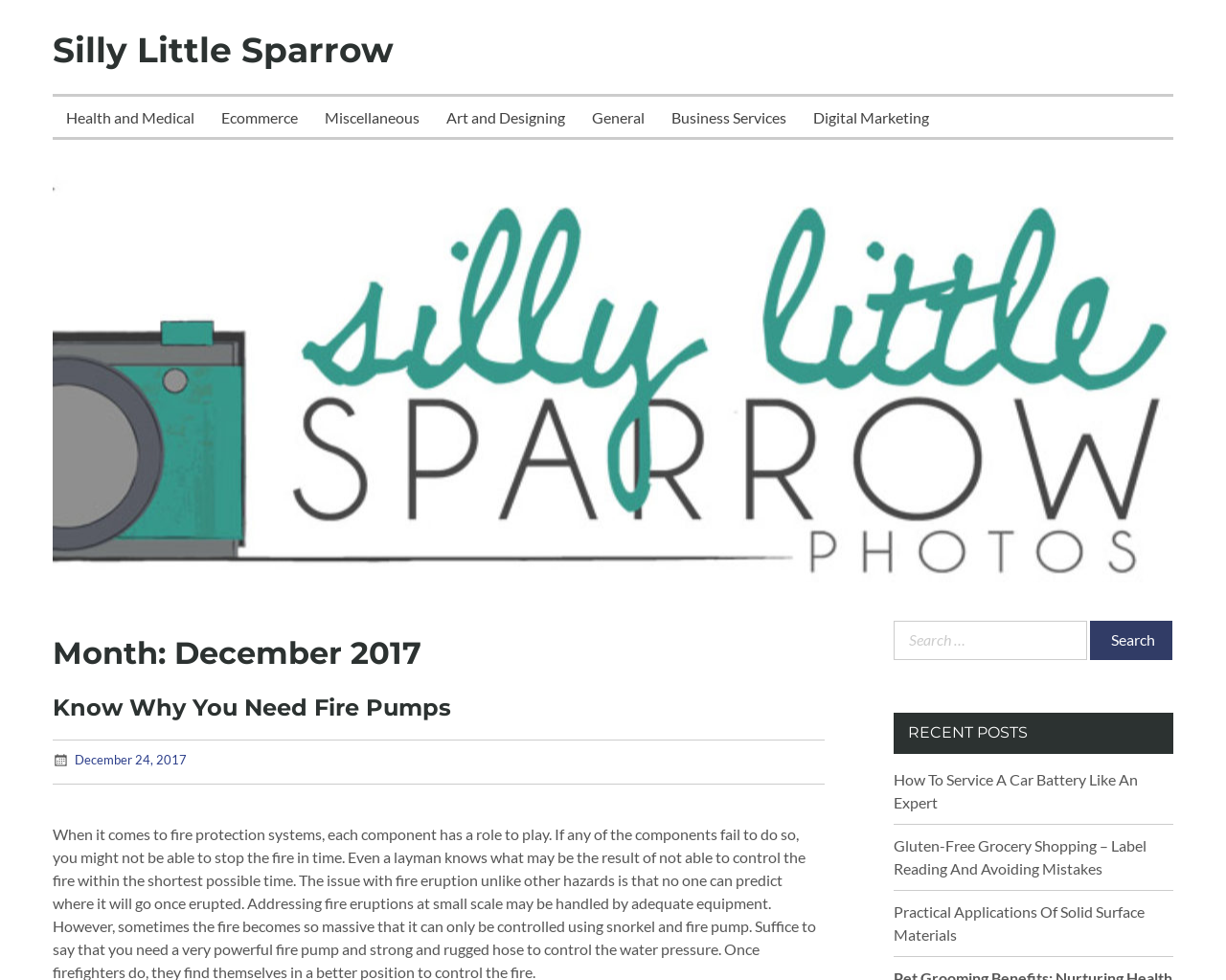What is the date of the latest post?
From the screenshot, provide a brief answer in one word or phrase.

December 24, 2017